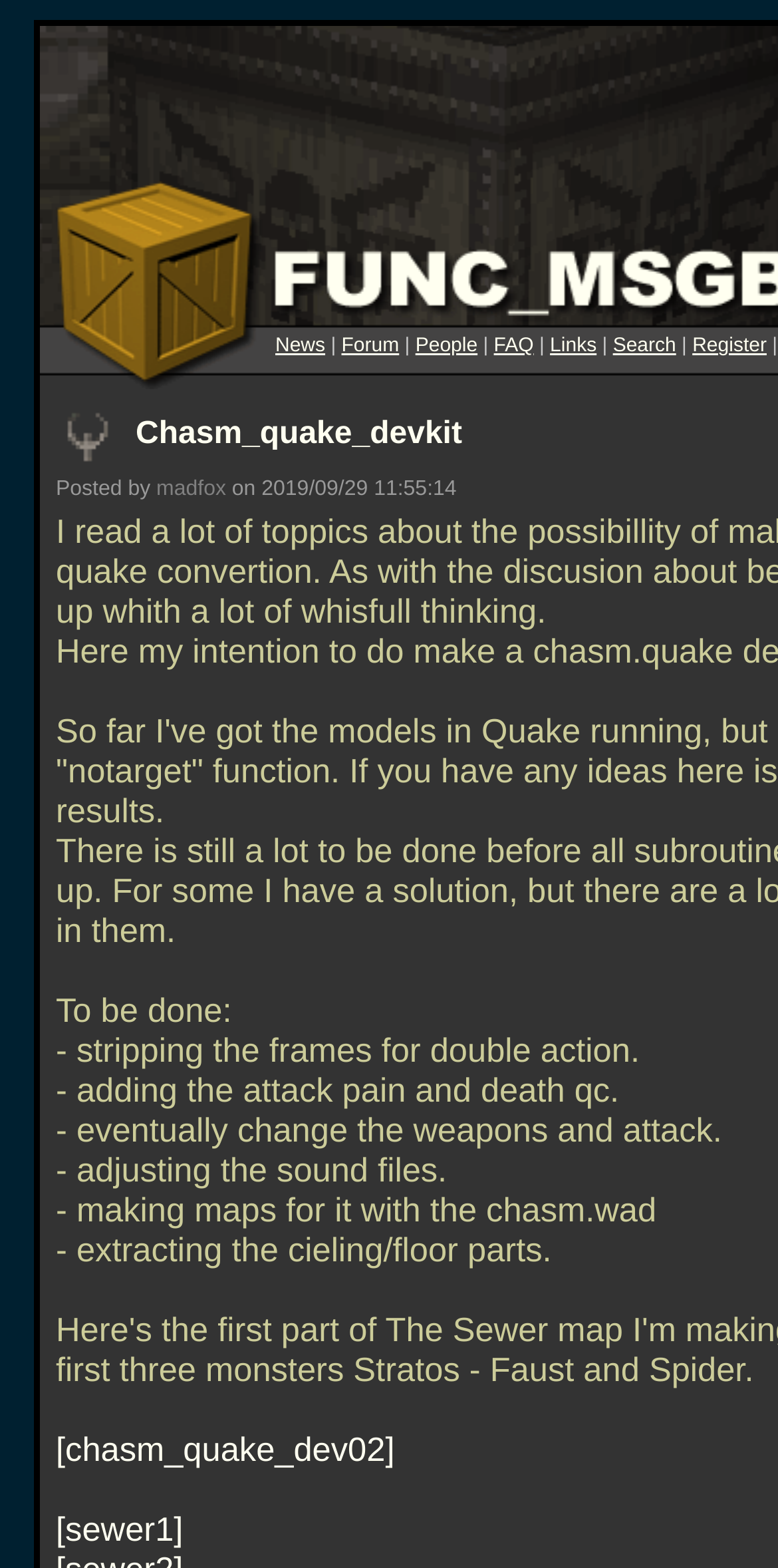Using the details from the image, please elaborate on the following question: How many links are in the top navigation bar?

I counted the links in the top navigation bar, which are 'News', 'Forum', 'People', 'FAQ', 'Links', 'Search', and 'Register', and found that there are 7 links in total.